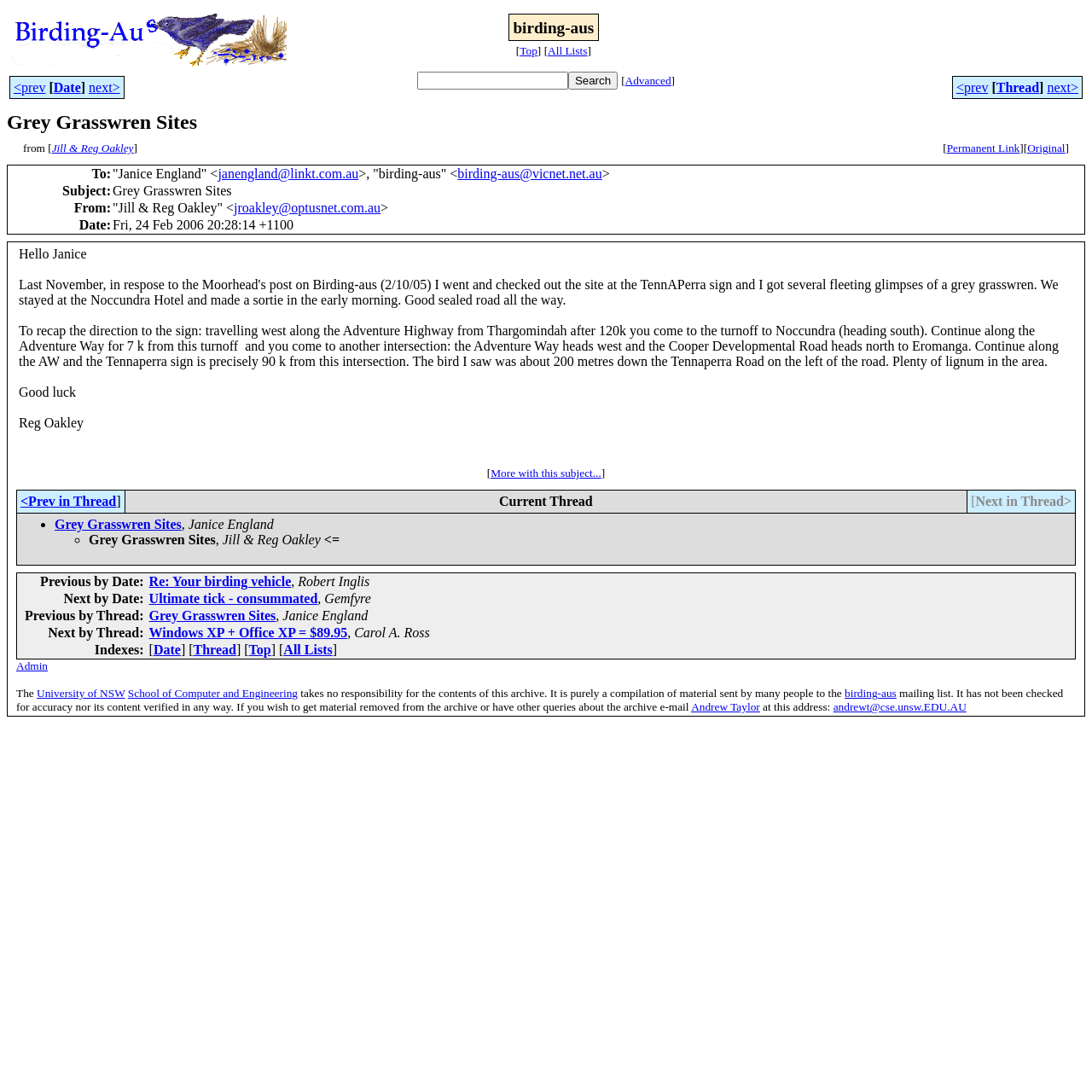Identify the coordinates of the bounding box for the element described below: "<Prev in Thread". Return the coordinates as four float numbers between 0 and 1: [left, top, right, bottom].

[0.019, 0.452, 0.106, 0.466]